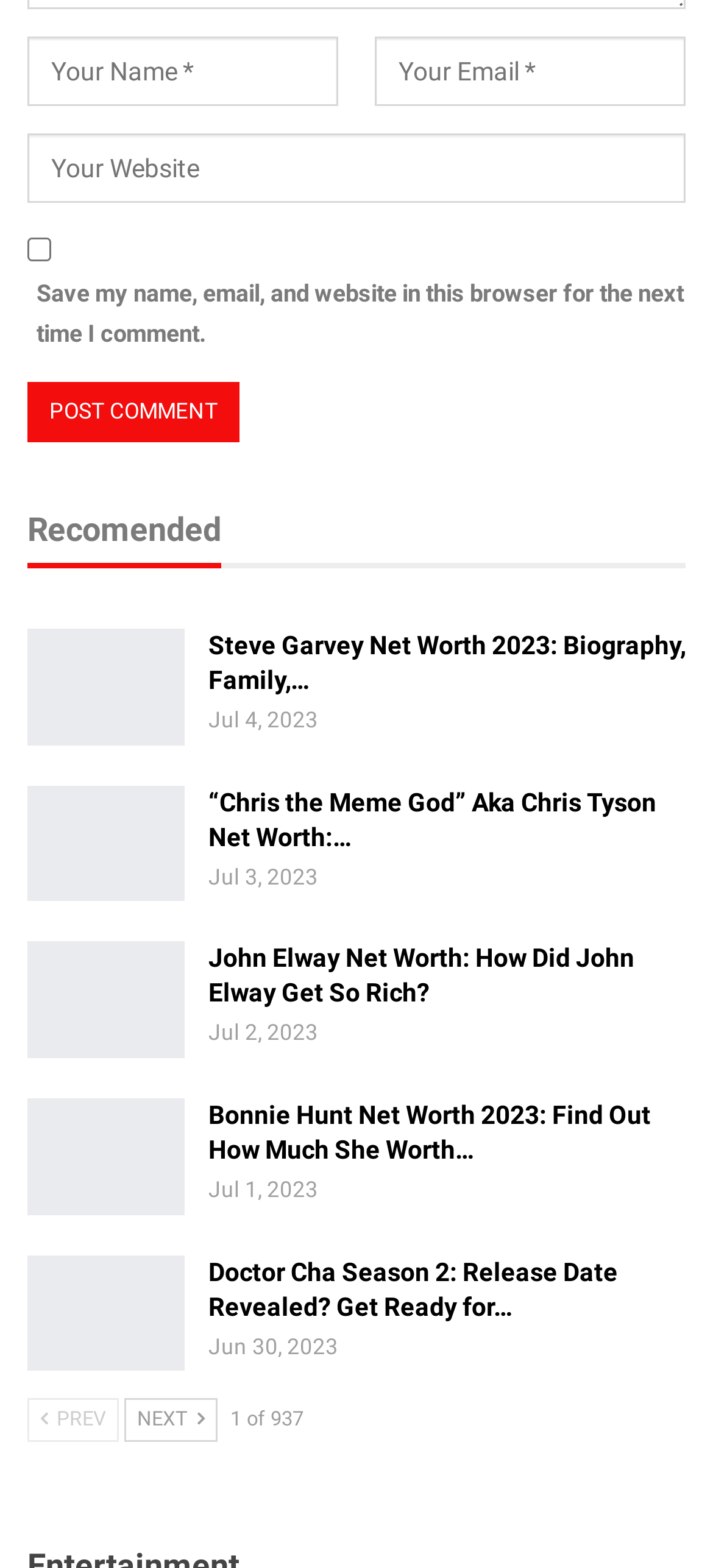What is the date of the latest article?
Please look at the screenshot and answer in one word or a short phrase.

Jul 4, 2023